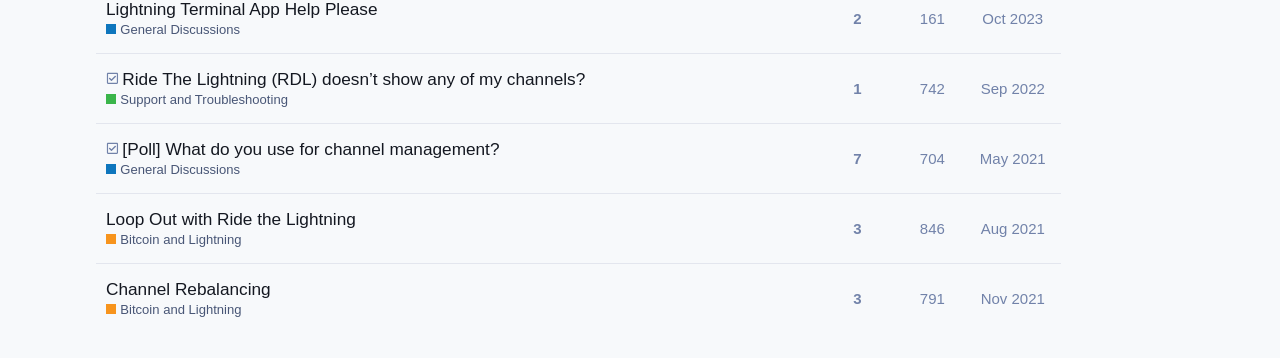Please provide a comprehensive response to the question below by analyzing the image: 
How many replies does the topic 'Loop Out with Ride the Lightning' have?

I looked at the gridcell containing the topic 'Loop Out with Ride the Lightning' and found that it has 3 replies.